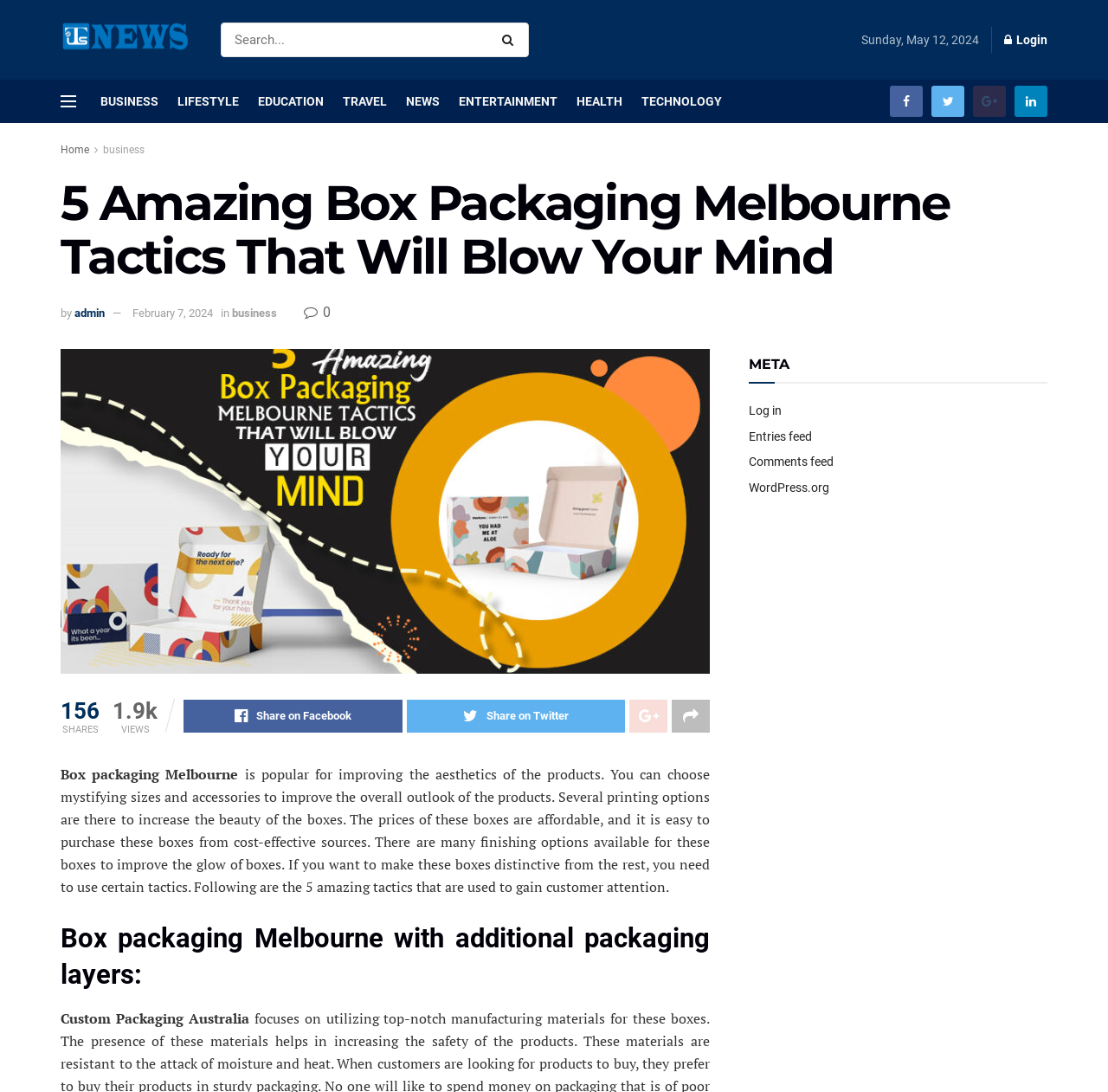Using floating point numbers between 0 and 1, provide the bounding box coordinates in the format (top-left x, top-left y, bottom-right x, bottom-right y). Locate the UI element described here: 0

[0.274, 0.278, 0.298, 0.293]